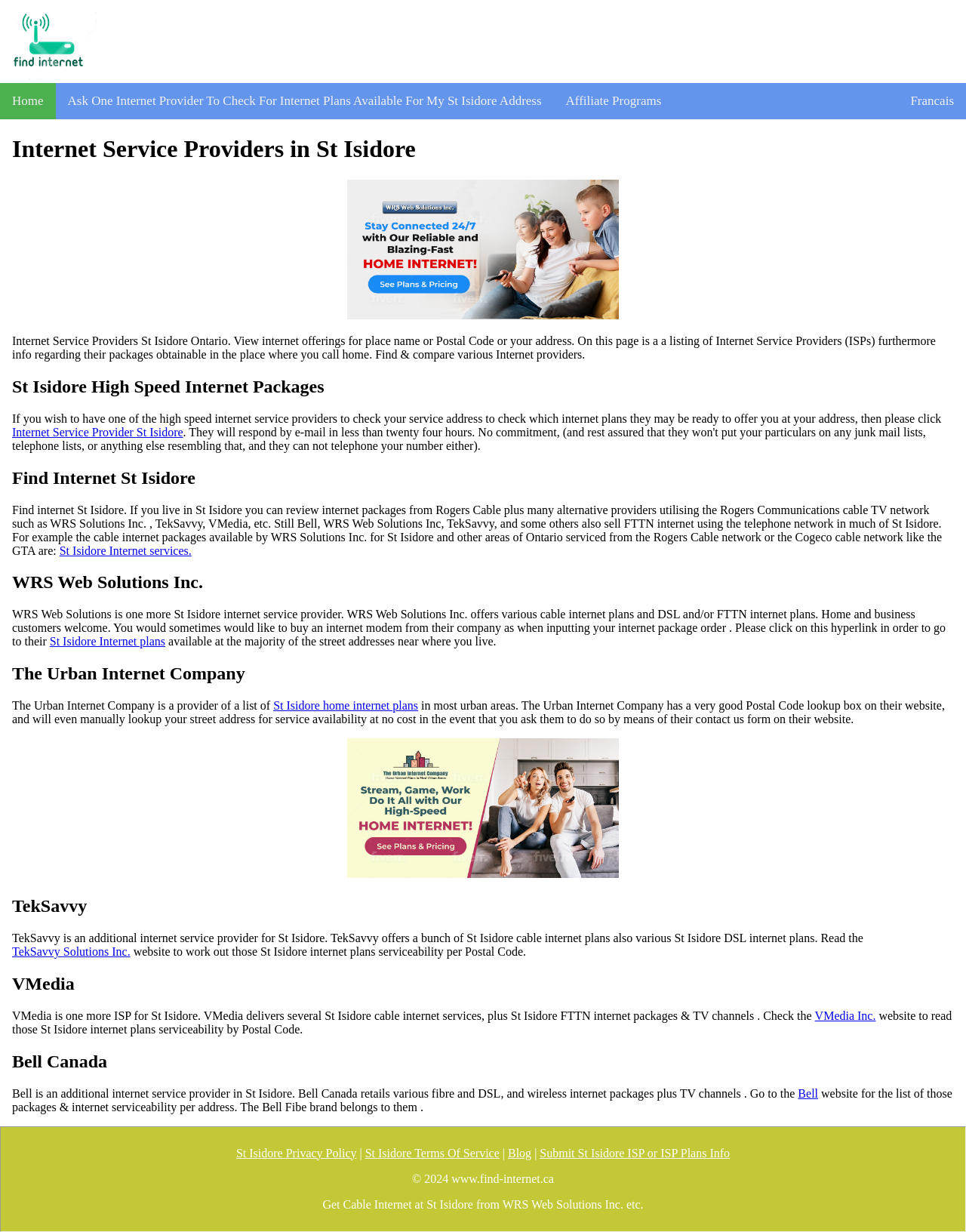Locate the bounding box coordinates of the clickable area to execute the instruction: "Check internet service providers in St Isidore". Provide the coordinates as four float numbers between 0 and 1, represented as [left, top, right, bottom].

[0.012, 0.345, 0.19, 0.356]